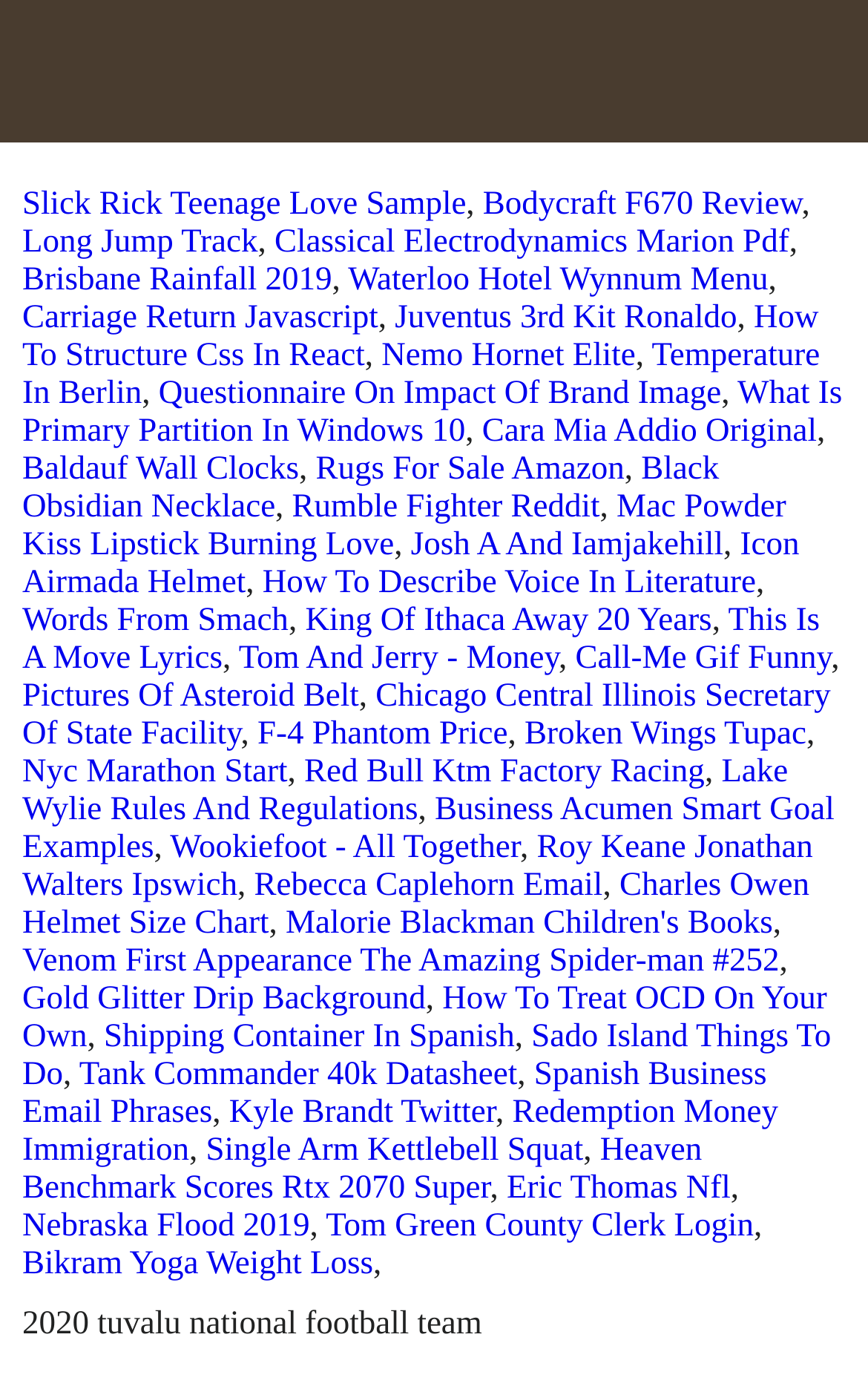Highlight the bounding box coordinates of the element you need to click to perform the following instruction: "Read about Classical Electrodynamics Marion Pdf."

[0.316, 0.162, 0.909, 0.188]